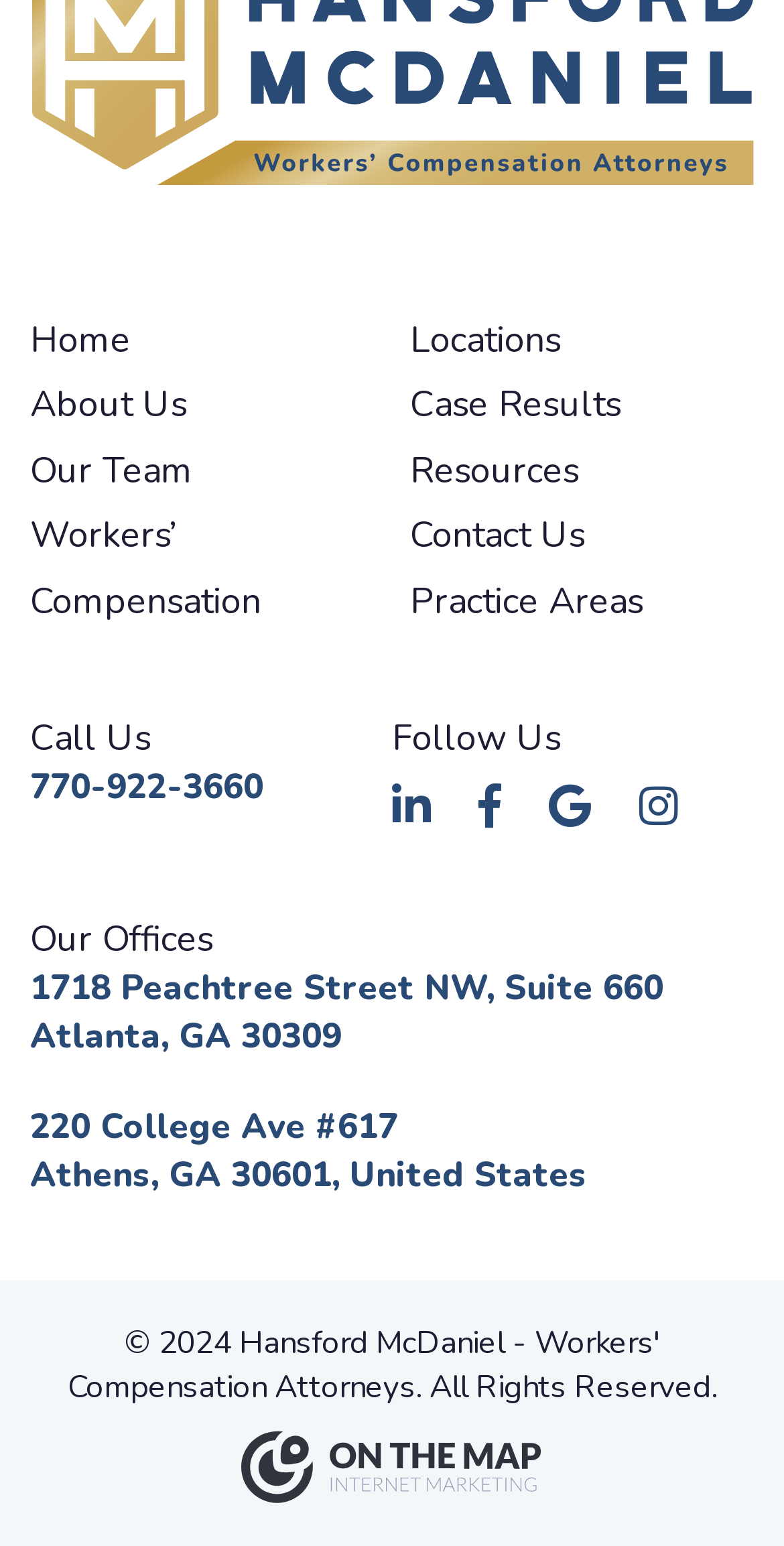How many locations are listed?
Give a detailed response to the question by analyzing the screenshot.

I counted the number of link elements with addresses '1718 Peachtree Street NW, Suite 660 Atlanta, GA 30309' and '220 College Ave #617 Athens, GA 30601, United States' which are located below the 'Our Offices' static text.